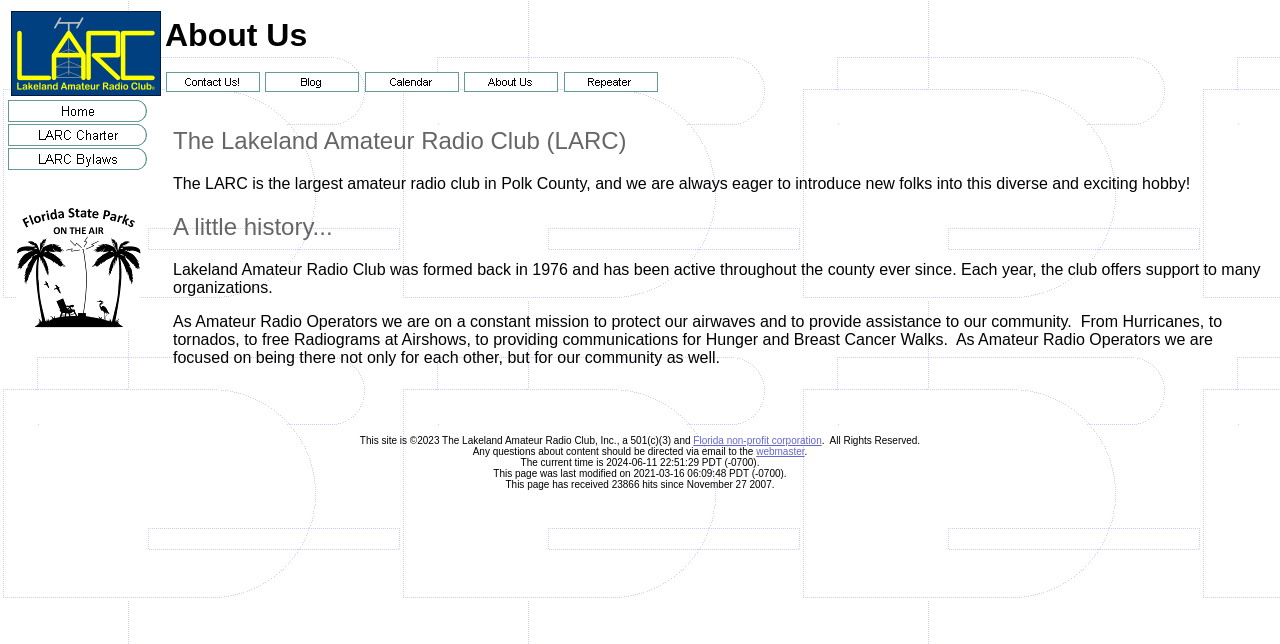Identify the coordinates of the bounding box for the element described below: "alt="Contact Us!"". Return the coordinates as four float numbers between 0 and 1: [left, top, right, bottom].

[0.129, 0.106, 0.203, 0.132]